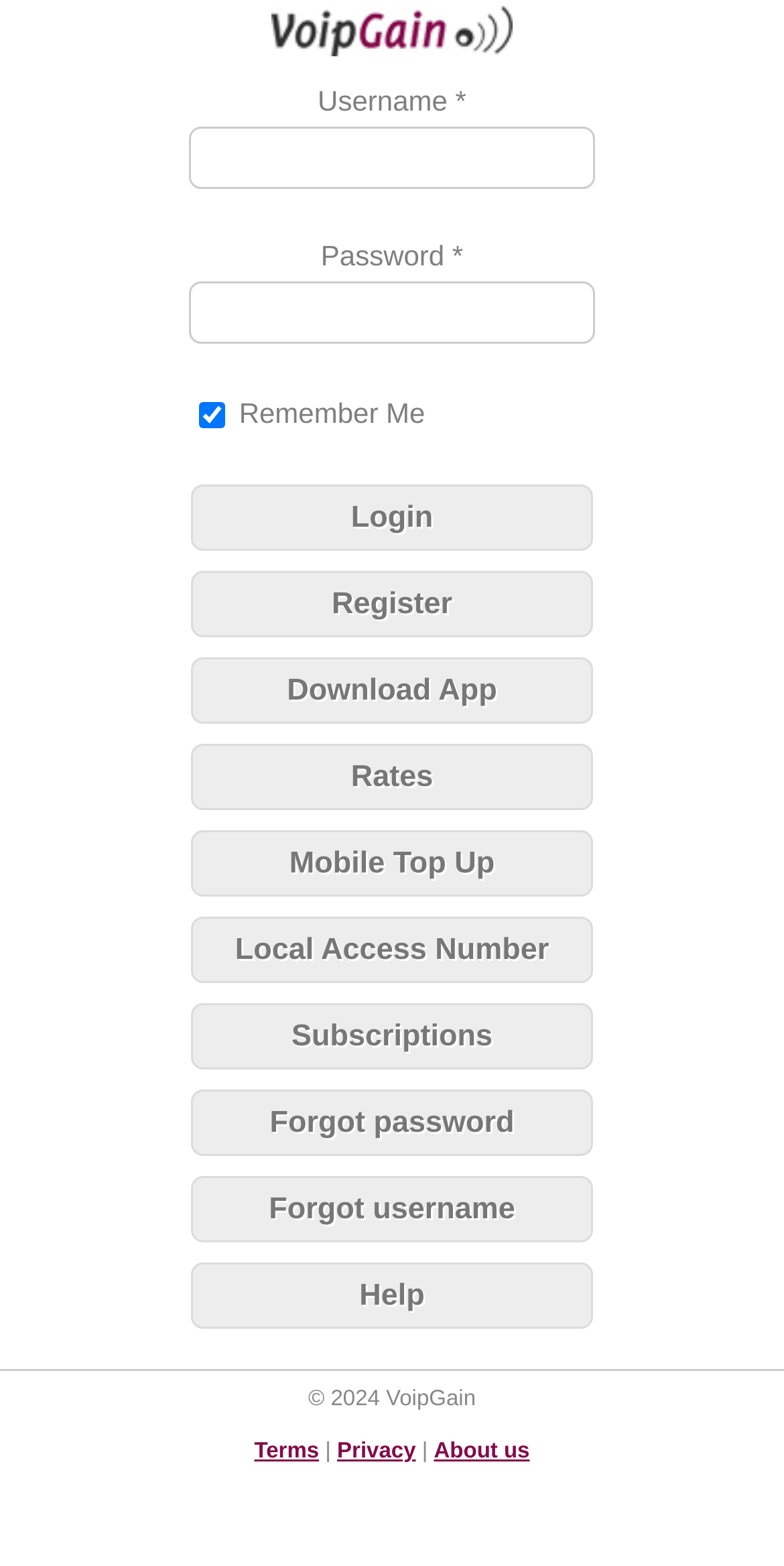What is the purpose of the 'Remember Me' checkbox?
Using the visual information, reply with a single word or short phrase.

To save login credentials